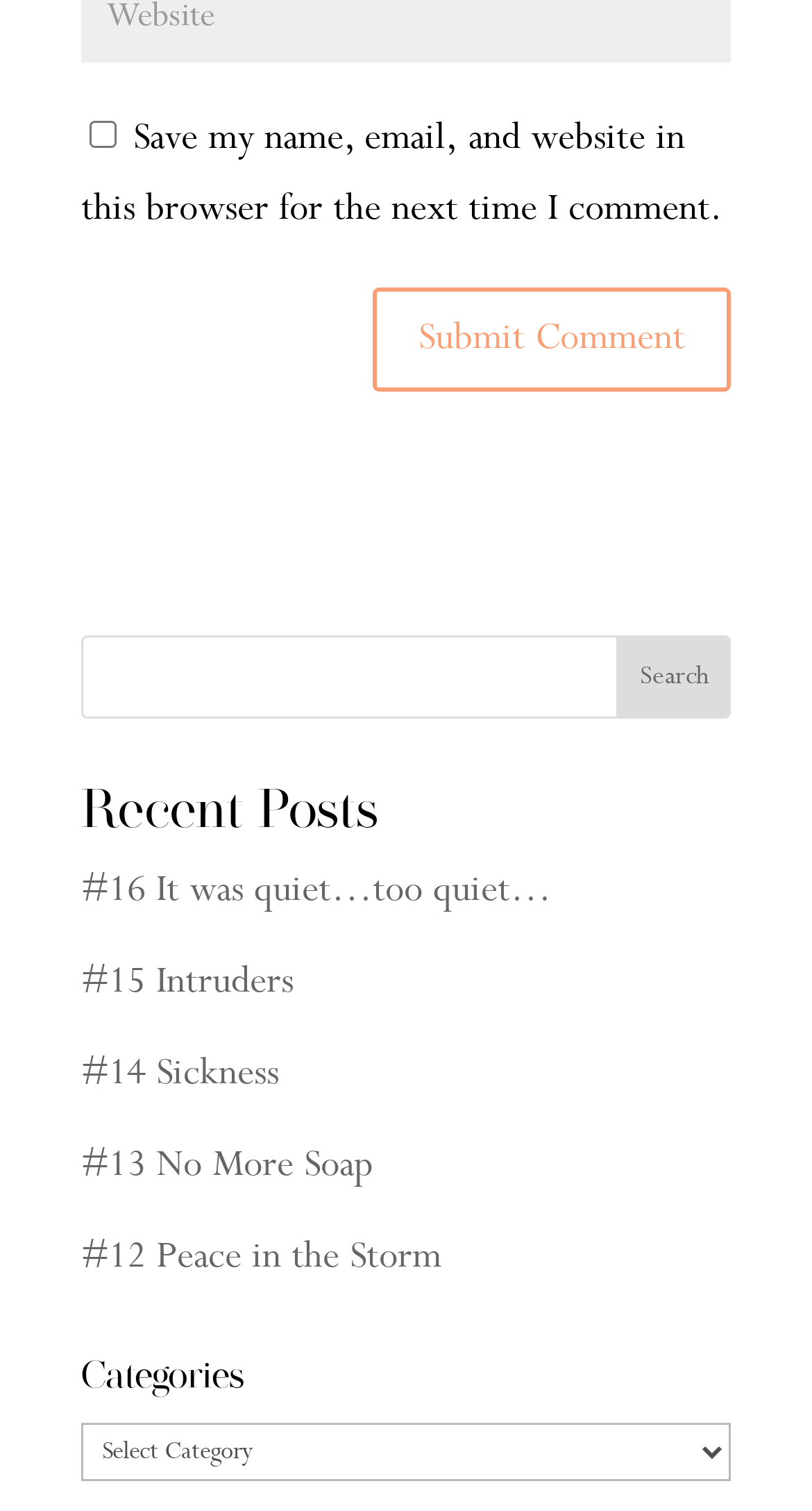Please answer the following question using a single word or phrase: 
What is the purpose of the checkbox?

Save comment info